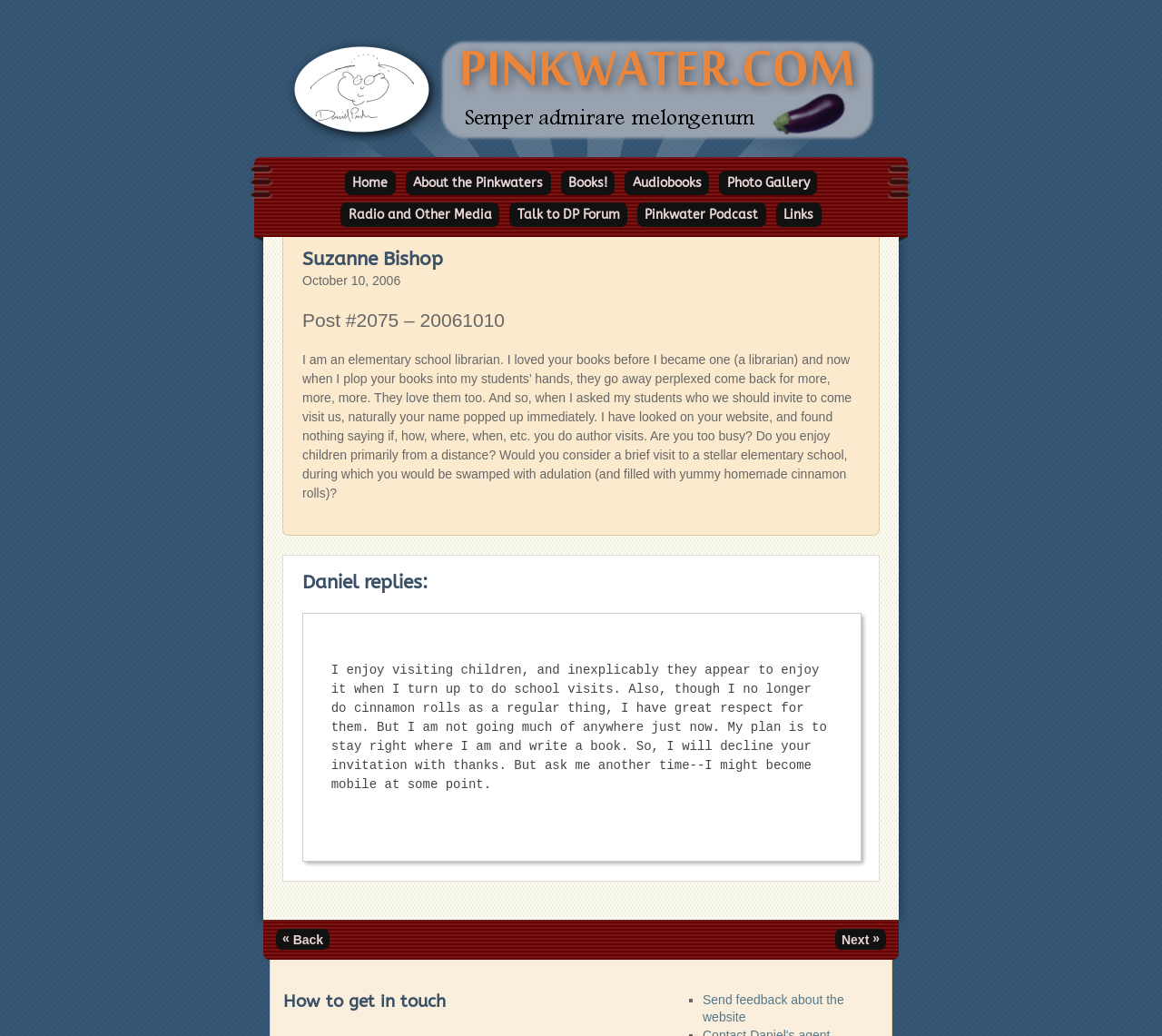Find the bounding box coordinates for the area you need to click to carry out the instruction: "go to home page". The coordinates should be four float numbers between 0 and 1, indicated as [left, top, right, bottom].

[0.297, 0.165, 0.34, 0.188]